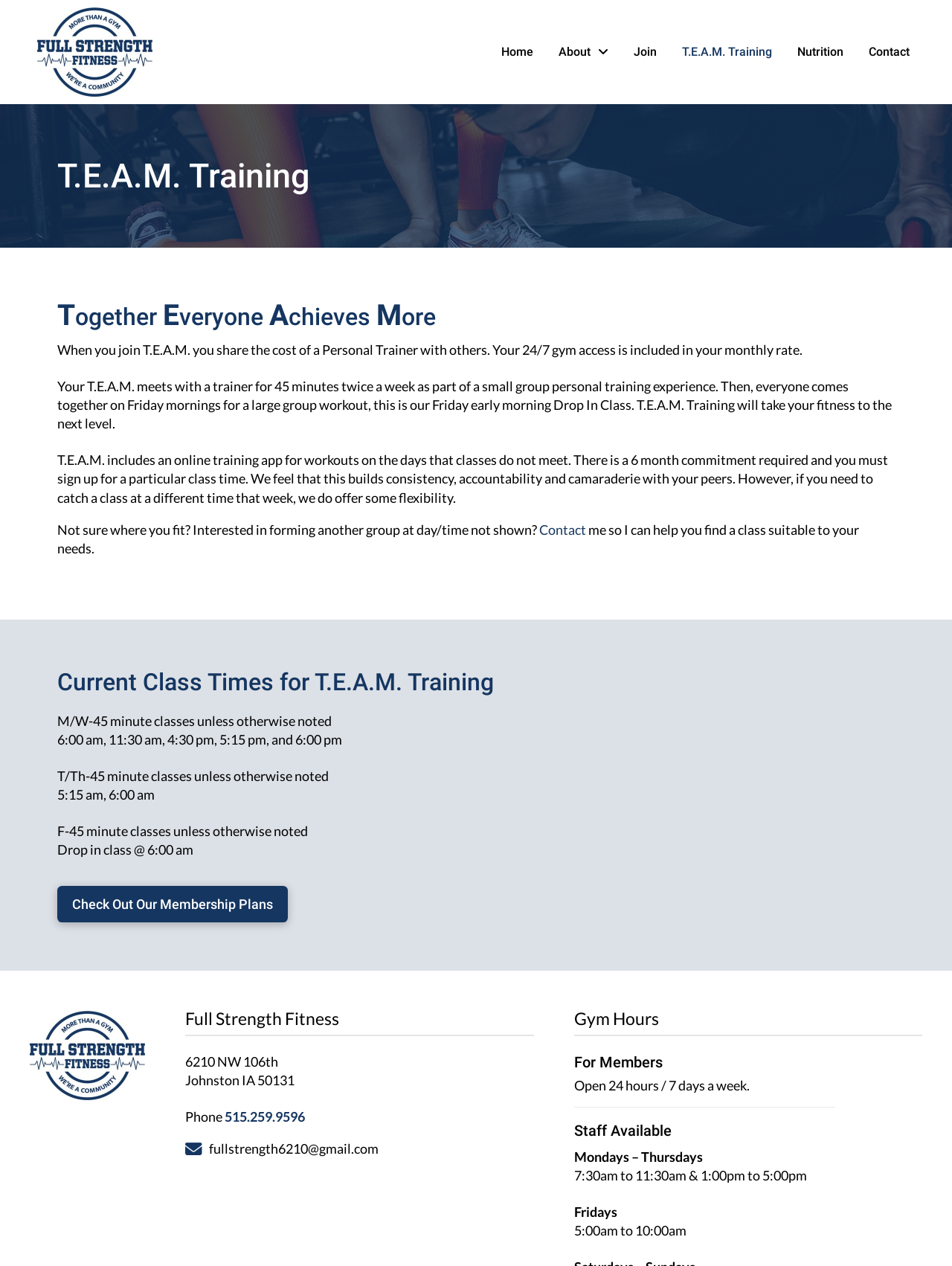Create an elaborate caption for the webpage.

This webpage is about T.E.A.M. Training, a fitness program that offers personal training with a shared cost among members. The page has a prominent image at the top left corner, followed by a navigation menu with links to Home, About, Join, T.E.A.M. Training, Nutrition, and Contact.

Below the navigation menu, there is a main section that contains several articles and headings. The first heading reads "T.E.A.M. Training" and is followed by a subheading "Together Everyone Achieves More". There is a paragraph of text that explains the benefits of joining T.E.A.M., including sharing the cost of a personal trainer and having 24/7 gym access.

The next section describes the T.E.A.M. training experience, including meeting with a trainer twice a week and participating in a large group workout on Friday mornings. There is also information about an online training app and a 6-month commitment requirement.

Further down, there is a section that lists current class times for T.E.A.M. Training, including Monday/Wednesday, Tuesday/Thursday, and Friday classes. There is also a link to "Check Out Our Membership Plans".

At the bottom of the page, there is a section with contact information, including an address, phone number, and email address. There is also a section that lists the gym hours, including 24/7 access for members and staff availability during specific hours on weekdays and Fridays.